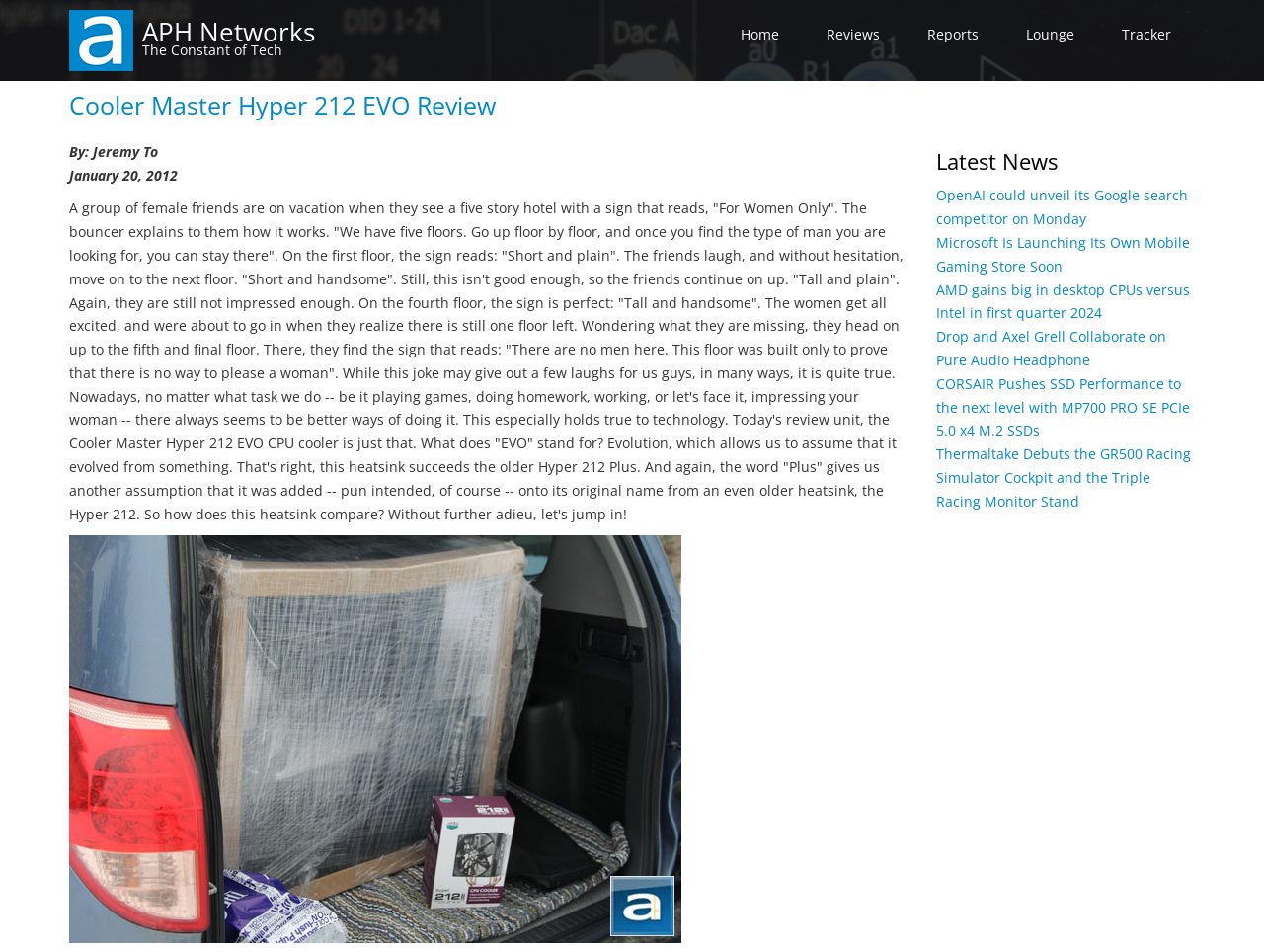Provide the bounding box coordinates for the specified HTML element described in this description: "diplomacy". The coordinates should be four float numbers ranging from 0 to 1, in the format [left, top, right, bottom].

None